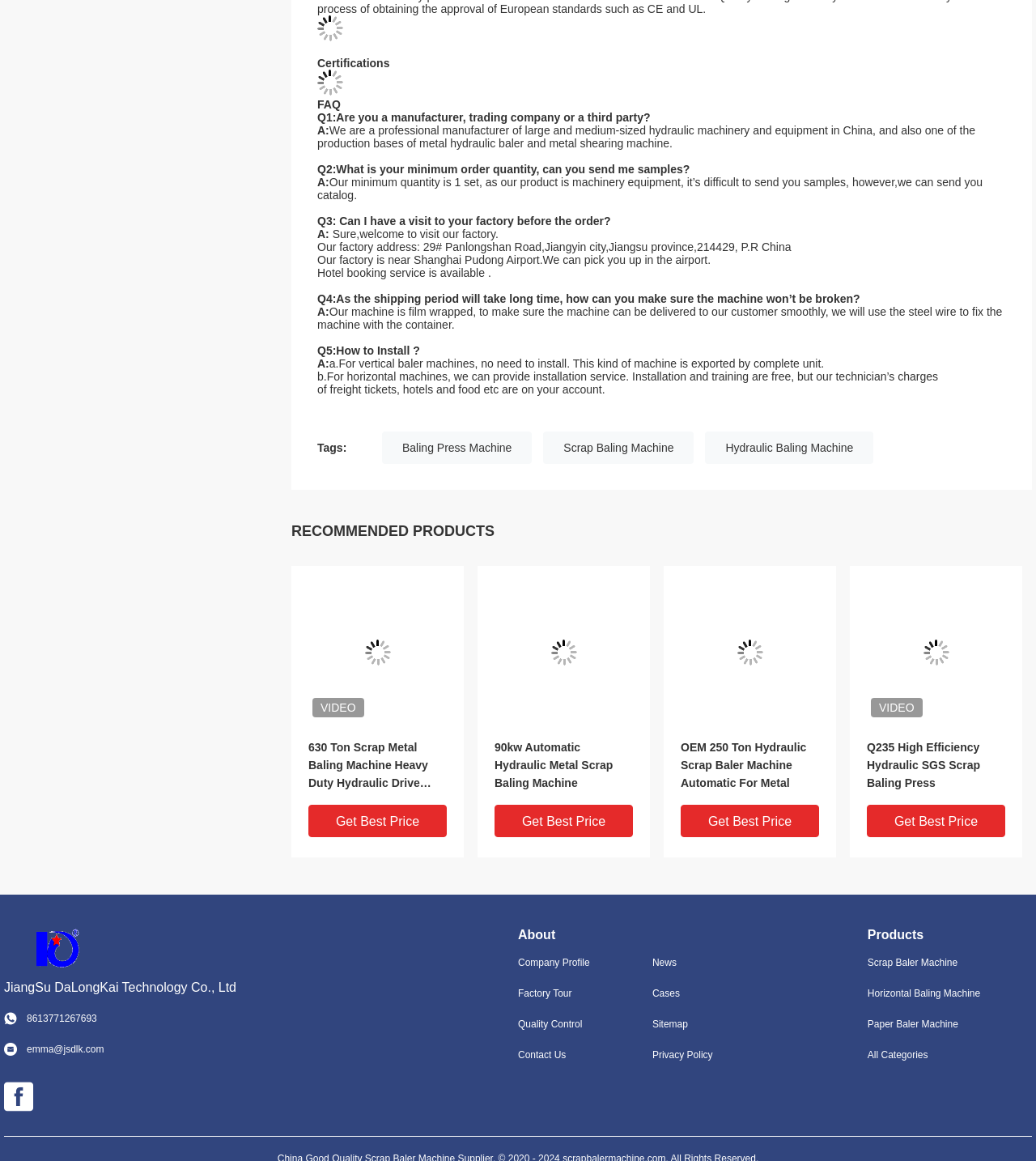Determine the bounding box coordinates of the element's region needed to click to follow the instruction: "Click on the 'Baling Press Machine' link". Provide these coordinates as four float numbers between 0 and 1, formatted as [left, top, right, bottom].

[0.369, 0.372, 0.514, 0.4]